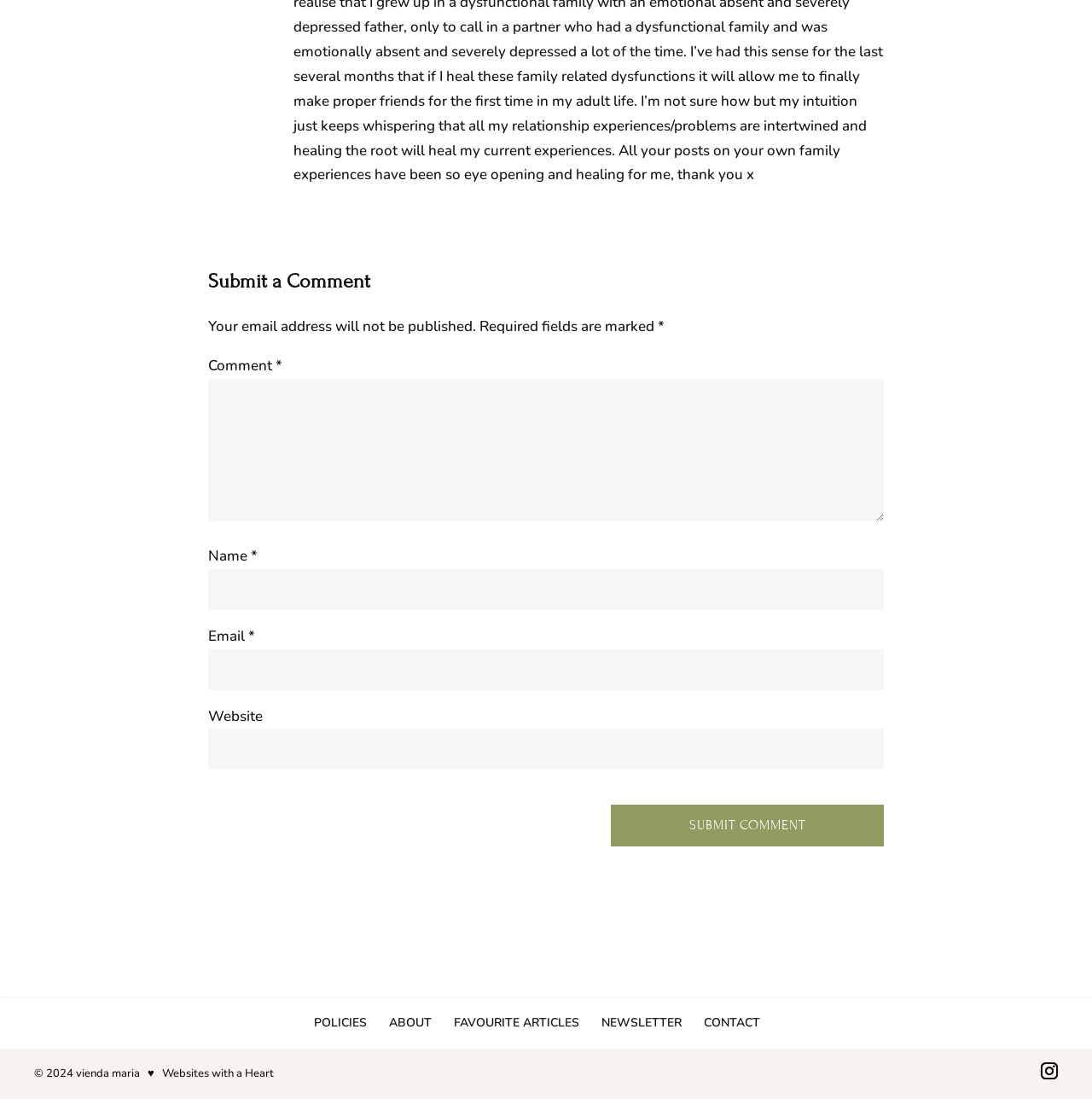Locate the bounding box coordinates of the element that needs to be clicked to carry out the instruction: "Reply to Sophie". The coordinates should be given as four float numbers ranging from 0 to 1, i.e., [left, top, right, bottom].

[0.775, 0.171, 0.809, 0.193]